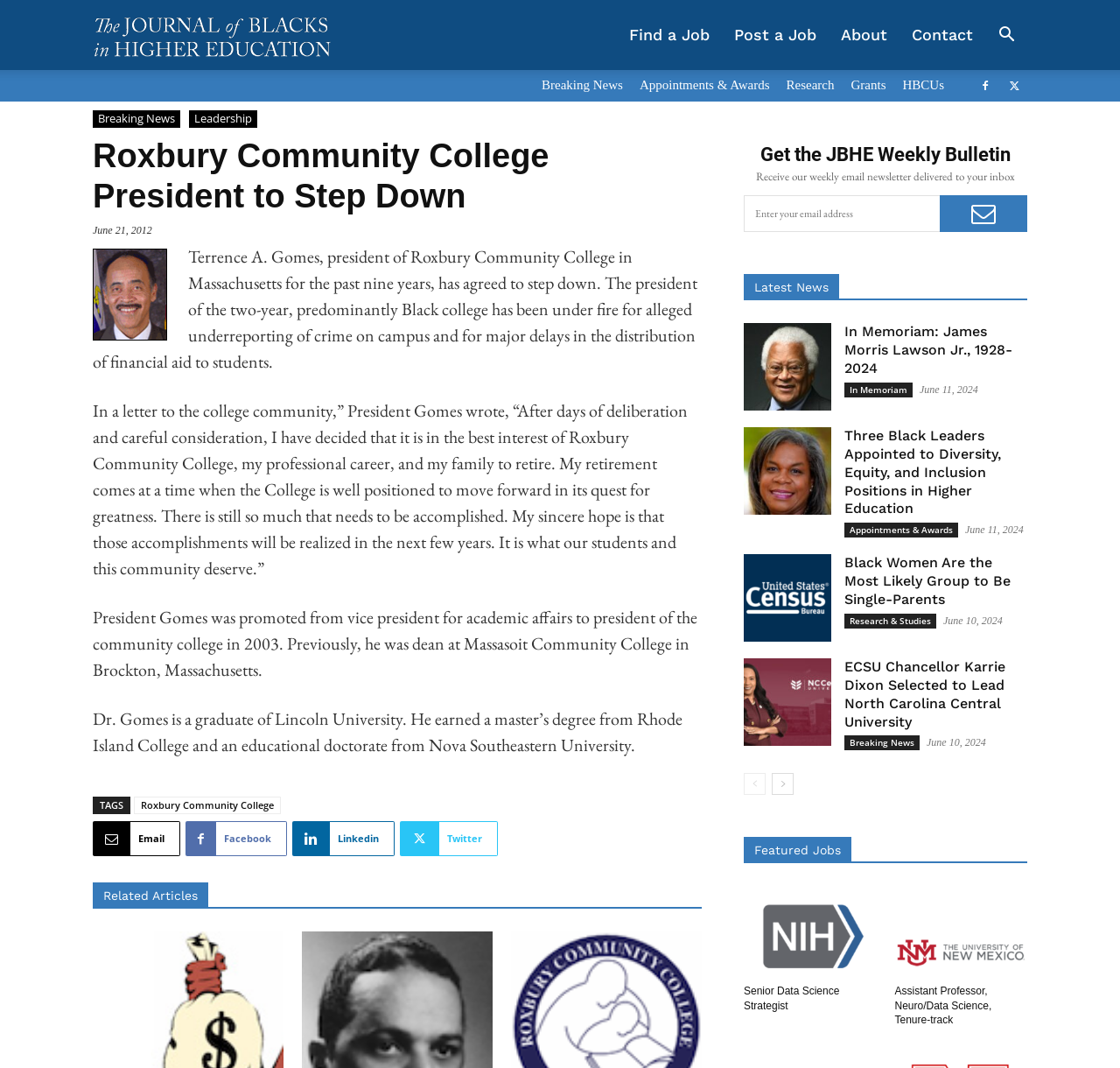Answer the question in a single word or phrase:
What is the reason for Terrence A. Gomes' stepping down?

alleged underreporting of crime on campus and major delays in financial aid distribution